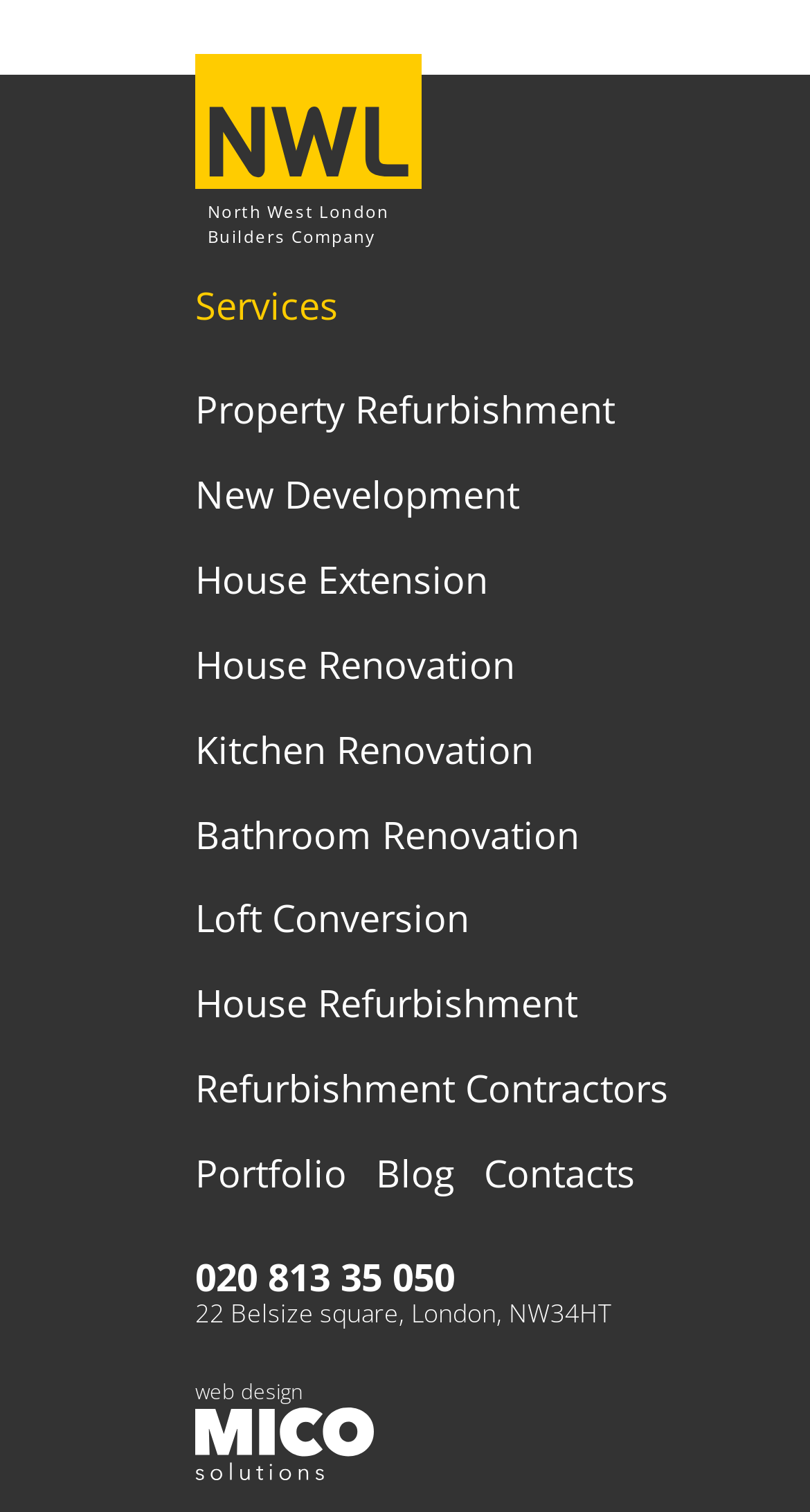Identify the bounding box coordinates for the UI element that matches this description: "name="email"".

None